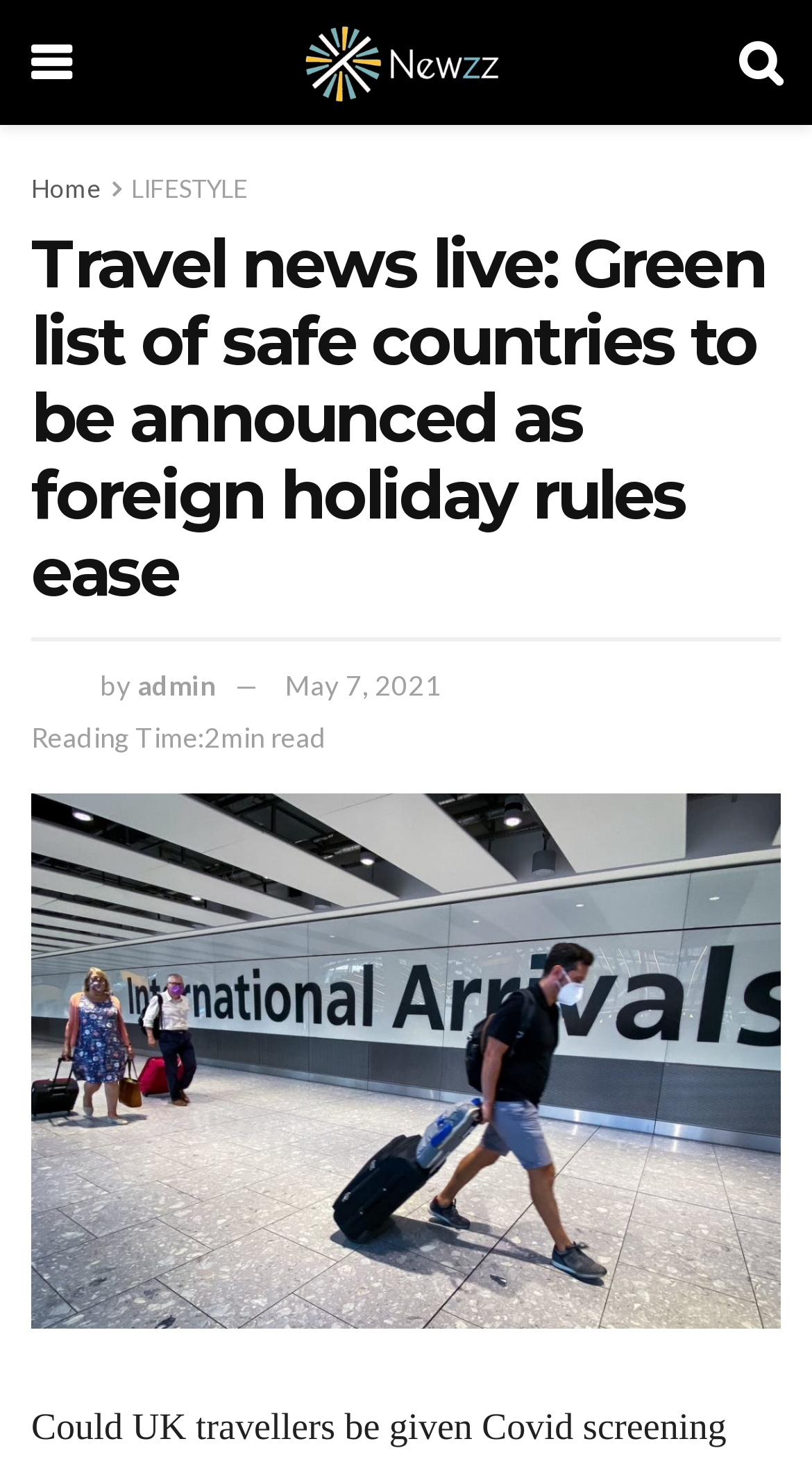Using the description: "May 7, 2021", determine the UI element's bounding box coordinates. Ensure the coordinates are in the format of four float numbers between 0 and 1, i.e., [left, top, right, bottom].

[0.351, 0.457, 0.544, 0.48]